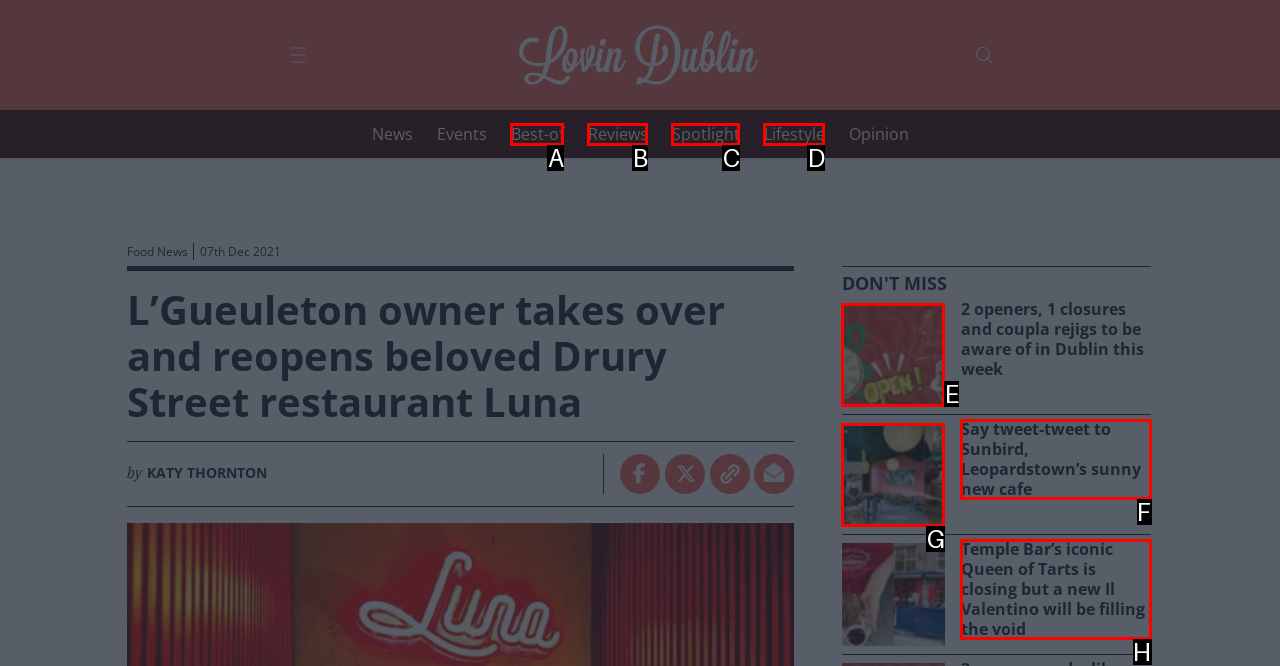Given the element description: About, choose the HTML element that aligns with it. Indicate your choice with the corresponding letter.

None